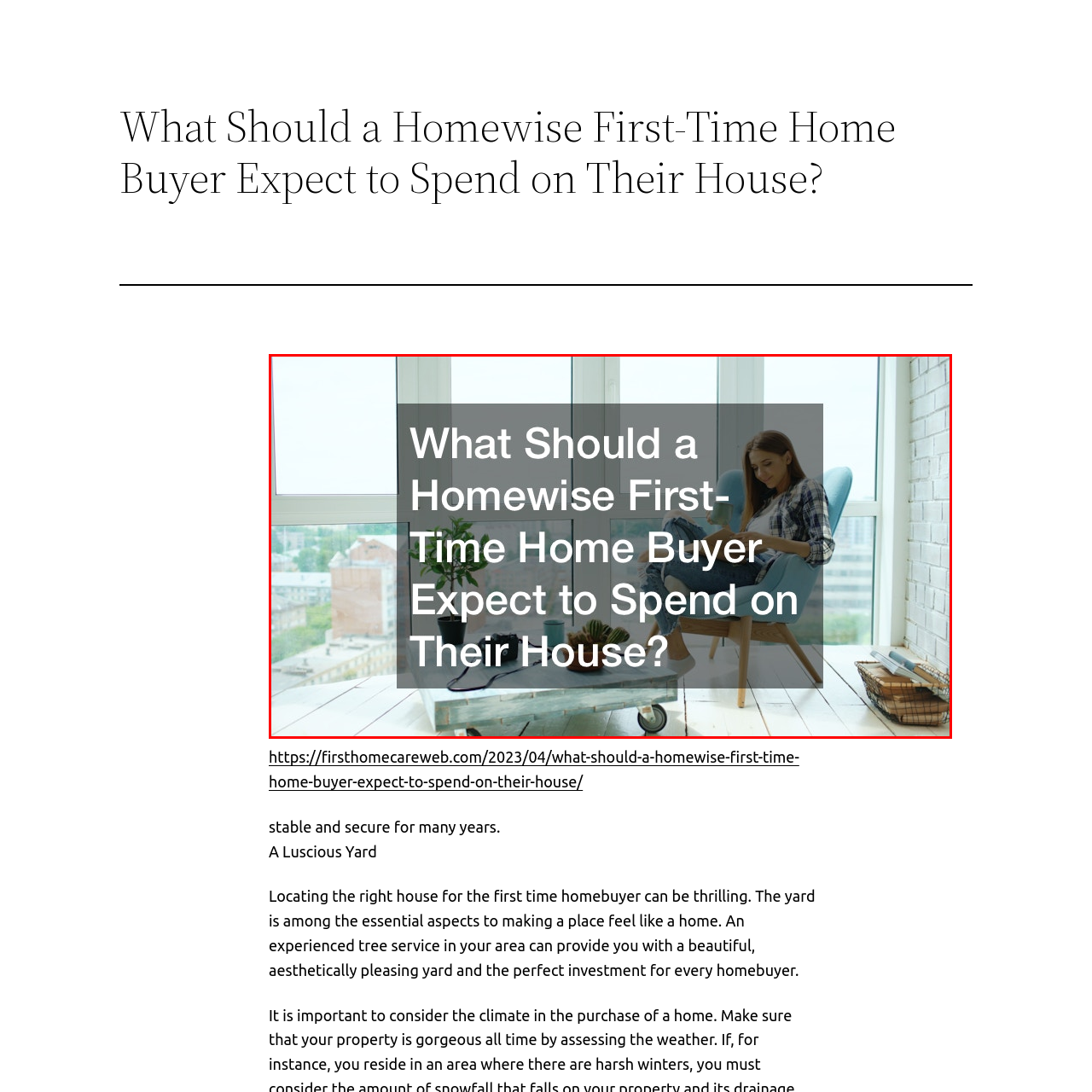Concentrate on the image highlighted by the red boundary and deliver a detailed answer to the following question, using the information from the image:
What type of landscape is visible through the windows?

The caption states that natural light floods the space through large windows, showcasing a scenic view of an urban landscape. This implies that the windows offer a view of the surrounding city or urban area.